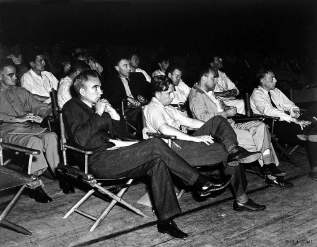Write a descriptive caption for the image, covering all notable aspects.

The image captures a historic moment from a 1946 colloquium on the hydrogen bomb, held at Los Alamos. A group of notable male scientists, dressed in formal and semi-formal attire, is seated in folding chairs, attentively listening to the proceedings. Some individuals appear deep in thought, while others seem engaged in discussion. The atmosphere reflects the significance of the event, focused on pioneering advancements in nuclear science. This gathering likely included key figures from the Manhattan Project, emphasizing their ongoing commitment to scientific discourse and the implications of their research on global affairs.